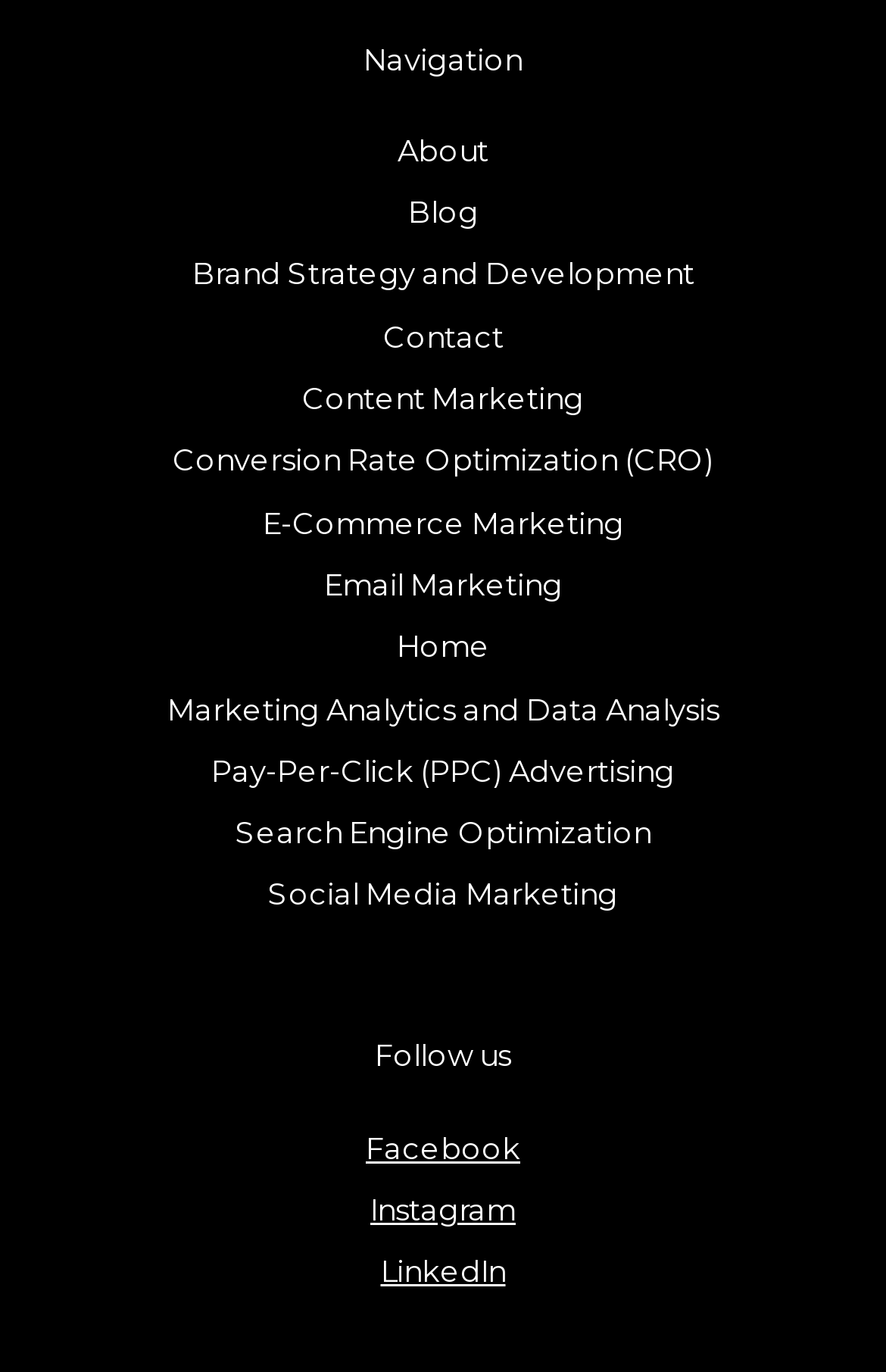How many social media links are present?
Using the information presented in the image, please offer a detailed response to the question.

I counted the number of links with social media platform names (Facebook, Instagram, LinkedIn) and found three links, hence the answer is 3.